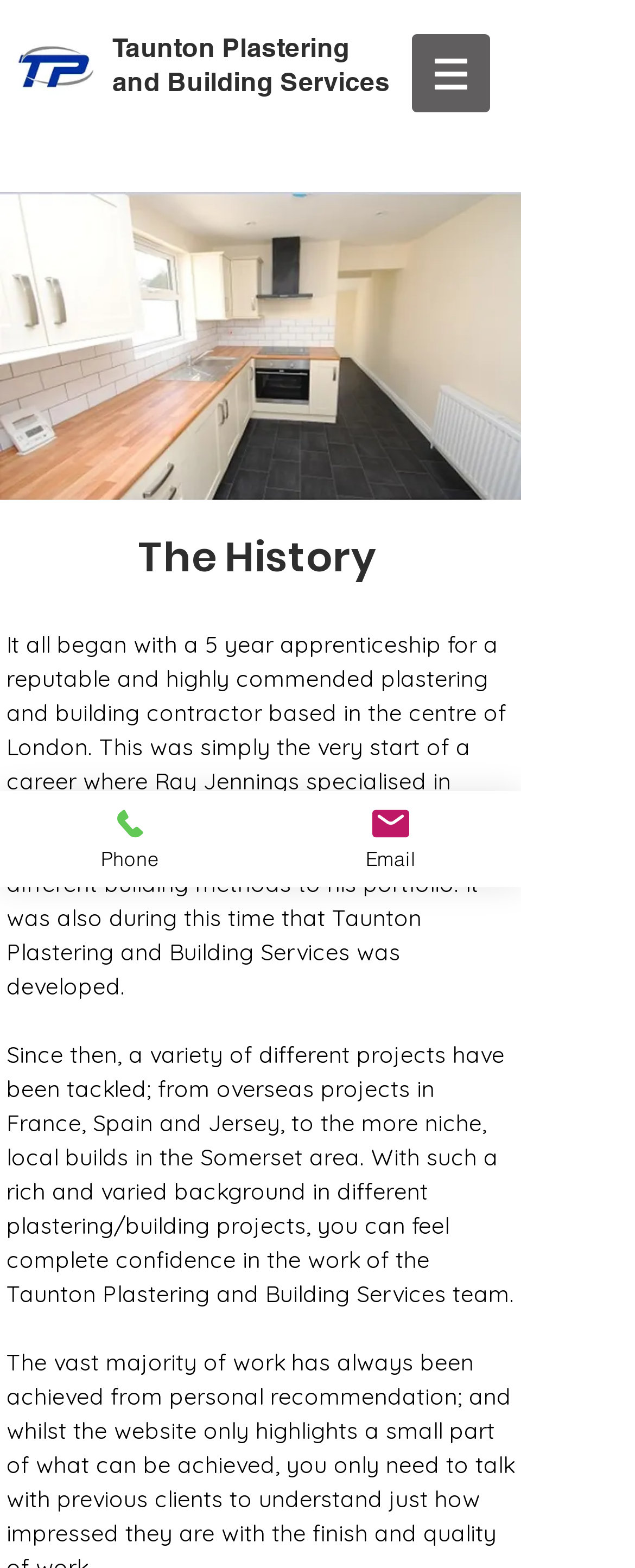How can you contact the company?
Give a single word or phrase as your answer by examining the image.

Phone or Email